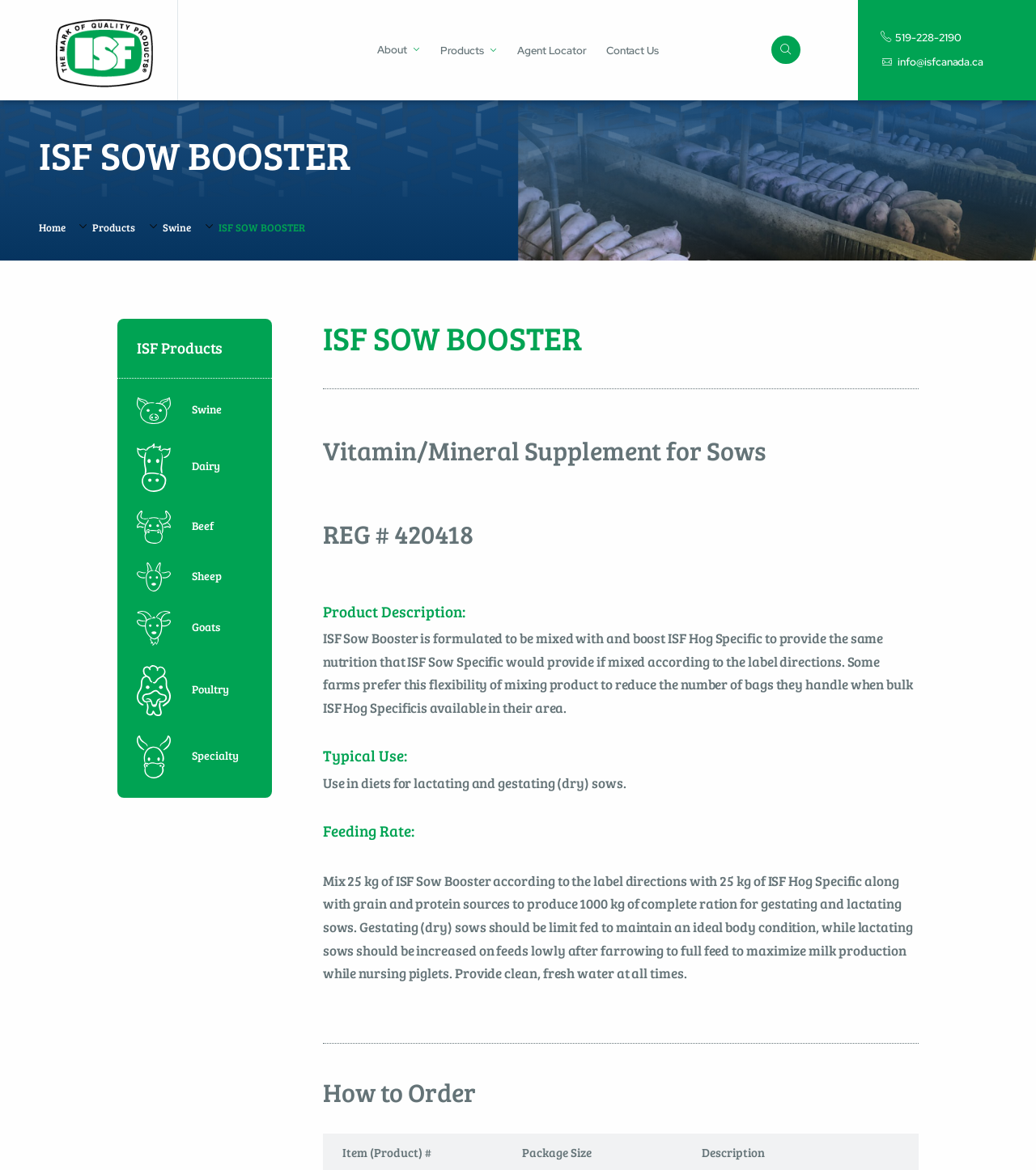What type of animals is ISF Sow Booster used for?
Please use the image to provide a one-word or short phrase answer.

Sows